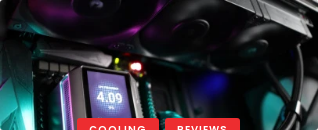Provide a comprehensive description of the image.

The image features the interior setup of a high-performance gaming PC, showcasing the DeepCool Mystique 360 Liquid CPU Cooler. The cooler is highlighted by its sleek design and illuminated RGB fans, which contribute to the vibrant aesthetic of the build. A digital monitor displaying temperature readings (4.09°C) adds a modern touch, indicating the system's cooling efficiency. Below the visual, there are prominent red buttons labeled "COOLING" and "REVIEWS," implying a focus on performance and product exploration. This setup exemplifies the integration of advanced cooling technology for optimal gaming experiences.